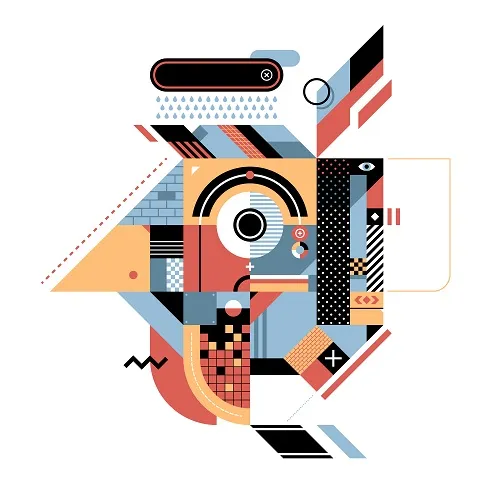What is the dominant shape in the stylized head?
Provide a comprehensive and detailed answer to the question.

The caption describes the stylized head as being 'intricately composed of various forms and patterns', and mentions 'elements such as circles, squares, and lines' that interweave to create a striking visual narrative, indicating that geometric shapes are the dominant shape in the stylized head.